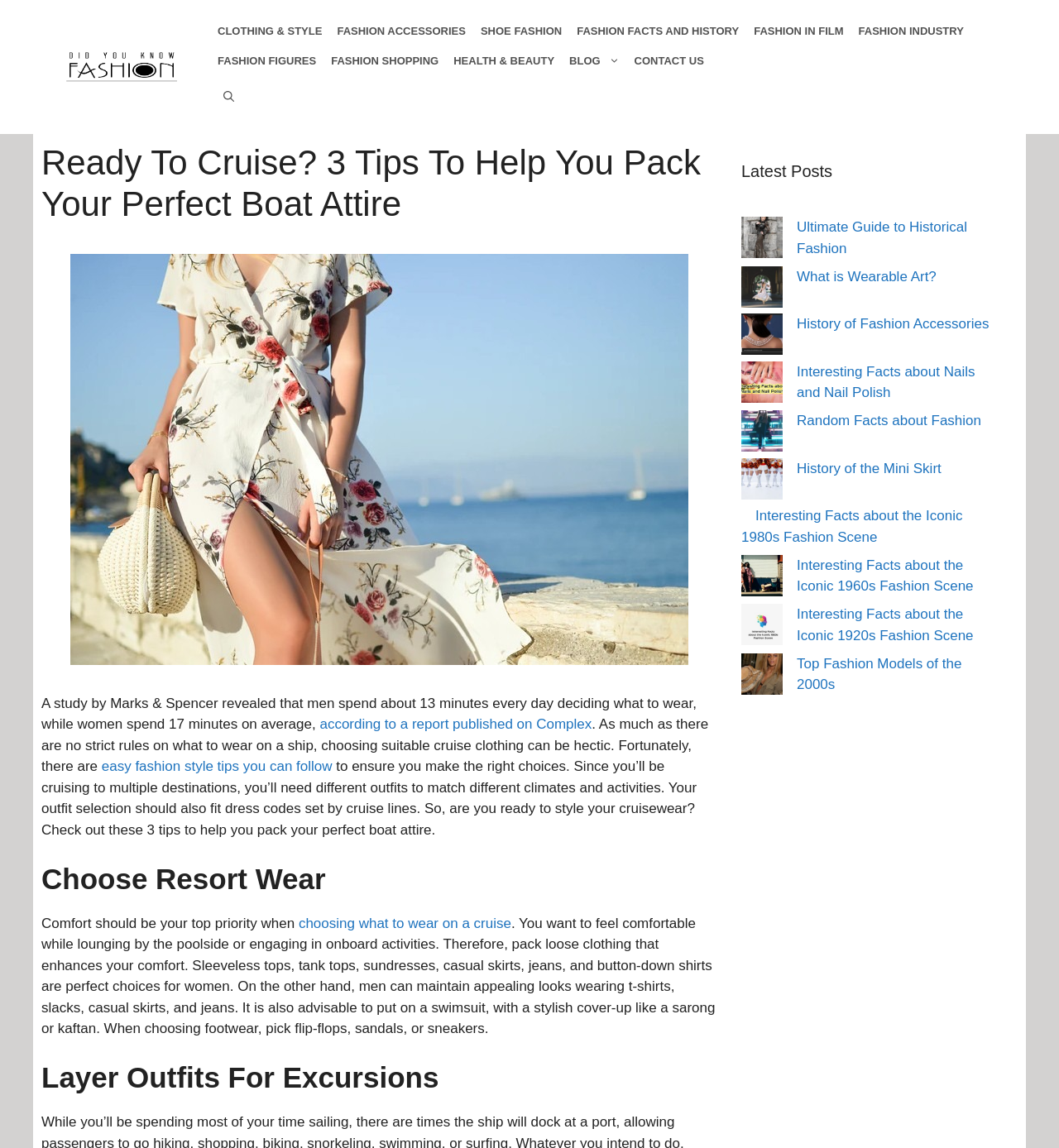What is the purpose of the 'Latest Posts' section?
Refer to the image and provide a one-word or short phrase answer.

To show recent articles